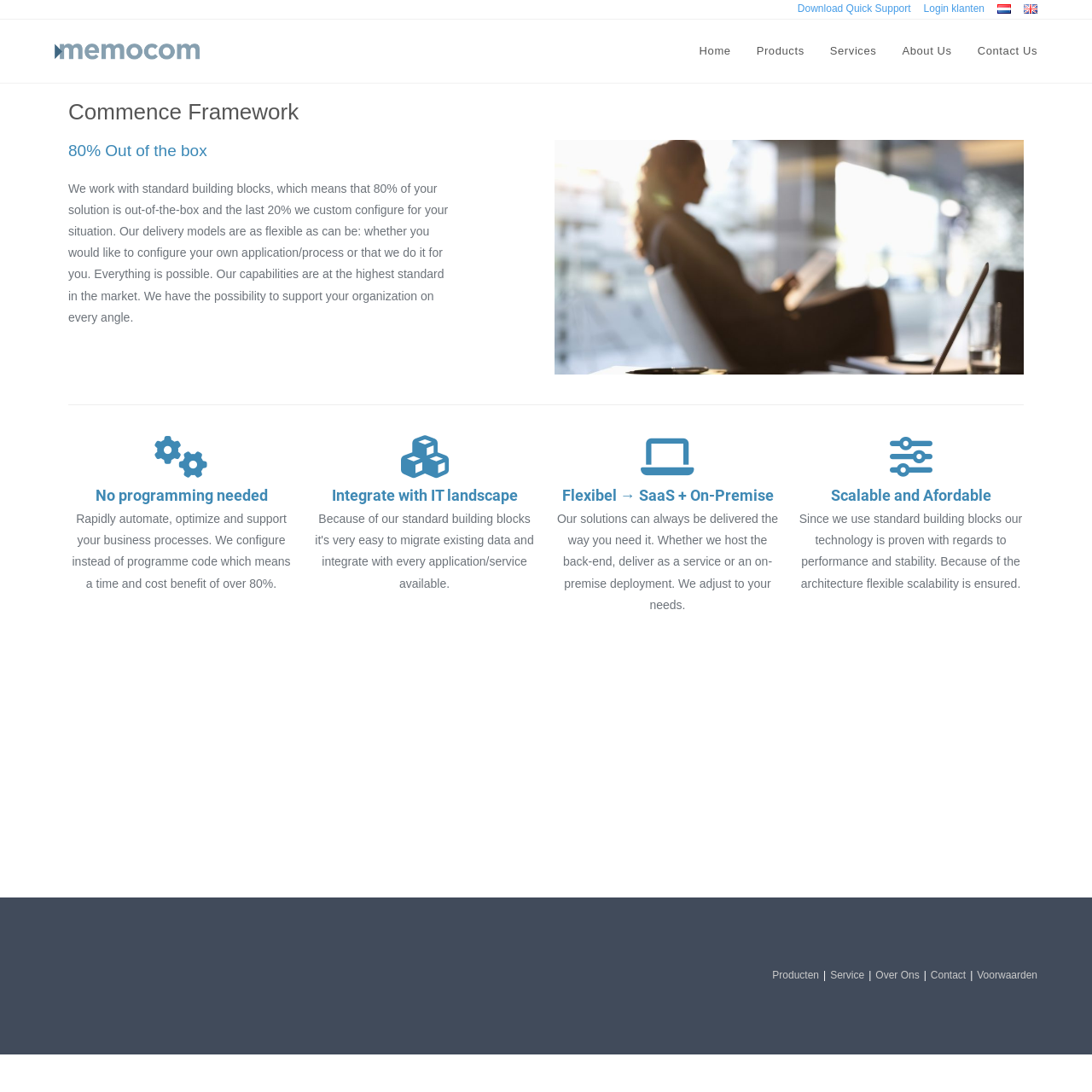Given the description of the UI element: "Services", predict the bounding box coordinates in the form of [left, top, right, bottom], with each value being a float between 0 and 1.

[0.748, 0.018, 0.814, 0.075]